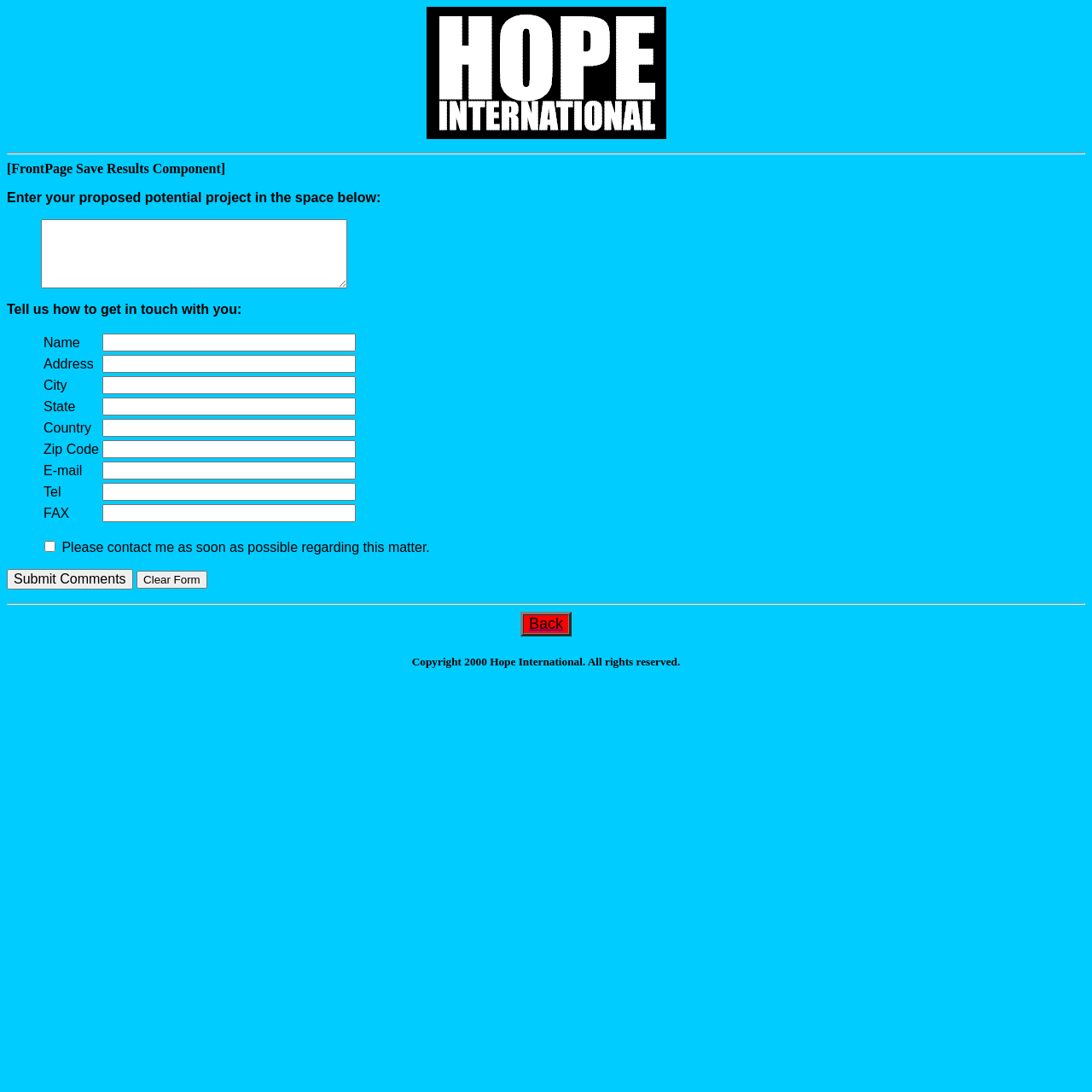What is the last element on the webpage?
Please provide a comprehensive answer based on the information in the image.

The last element on the webpage is a heading element containing the copyright information, which reads 'Copyright 2000 Hope International. All rights reserved.'.